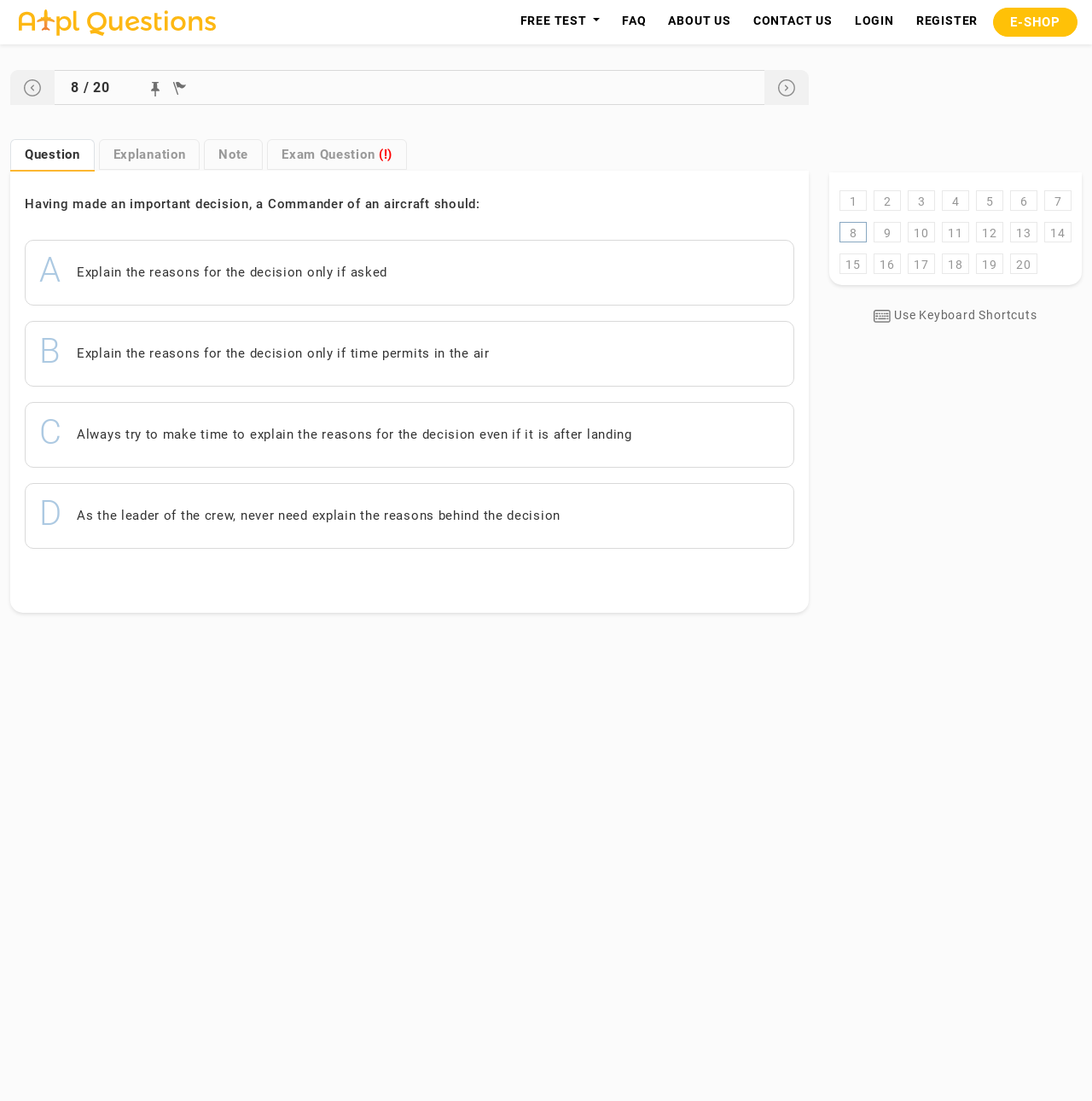How many tabs are available in the question interface?
Answer with a single word or phrase by referring to the visual content.

4